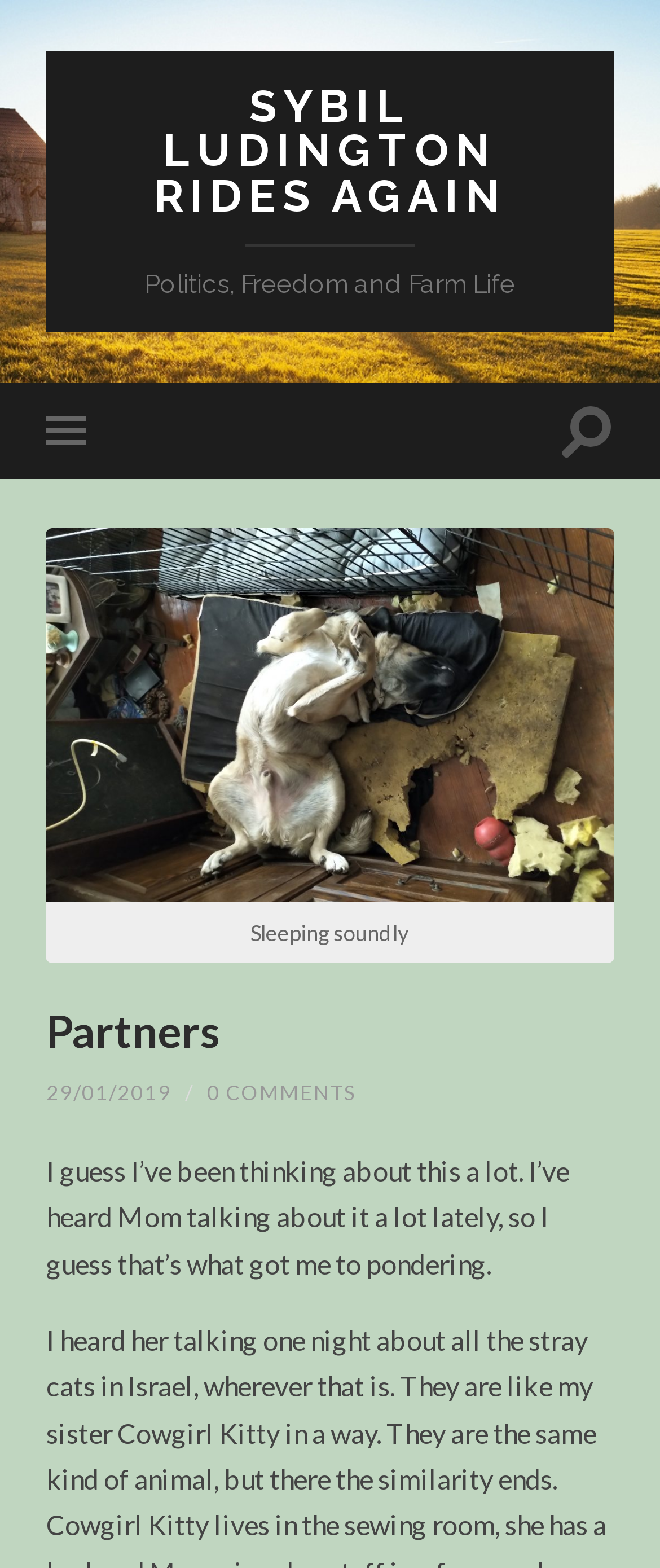Generate a thorough description of the webpage.

The webpage is about Partners – Sybil Ludington Rides Again, with a prominent heading "SYBIL LUDINGTON RIDES AGAIN" at the top center of the page. Below this heading, there is a link with the same text. 

Underneath, there is another heading "Politics, Freedom and Farm Life" positioned at the top center of the page, slightly below the first heading. 

On the left side of the page, there is a link "Sleeping soundly" taking up a significant portion of the page's height. 

Further down on the left side, there is a heading "Partners" with a link bearing the same text next to it. Below these elements, there is a link showing the date "29/01/2019", followed by a forward slash, and then a link "0 COMMENTS". 

Lastly, there is a block of text that starts with "I guess I’ve been thinking about this a lot. I’ve heard Mom talking about it a lot lately, so I guess that’s what got me to pondering." positioned at the bottom left of the page.